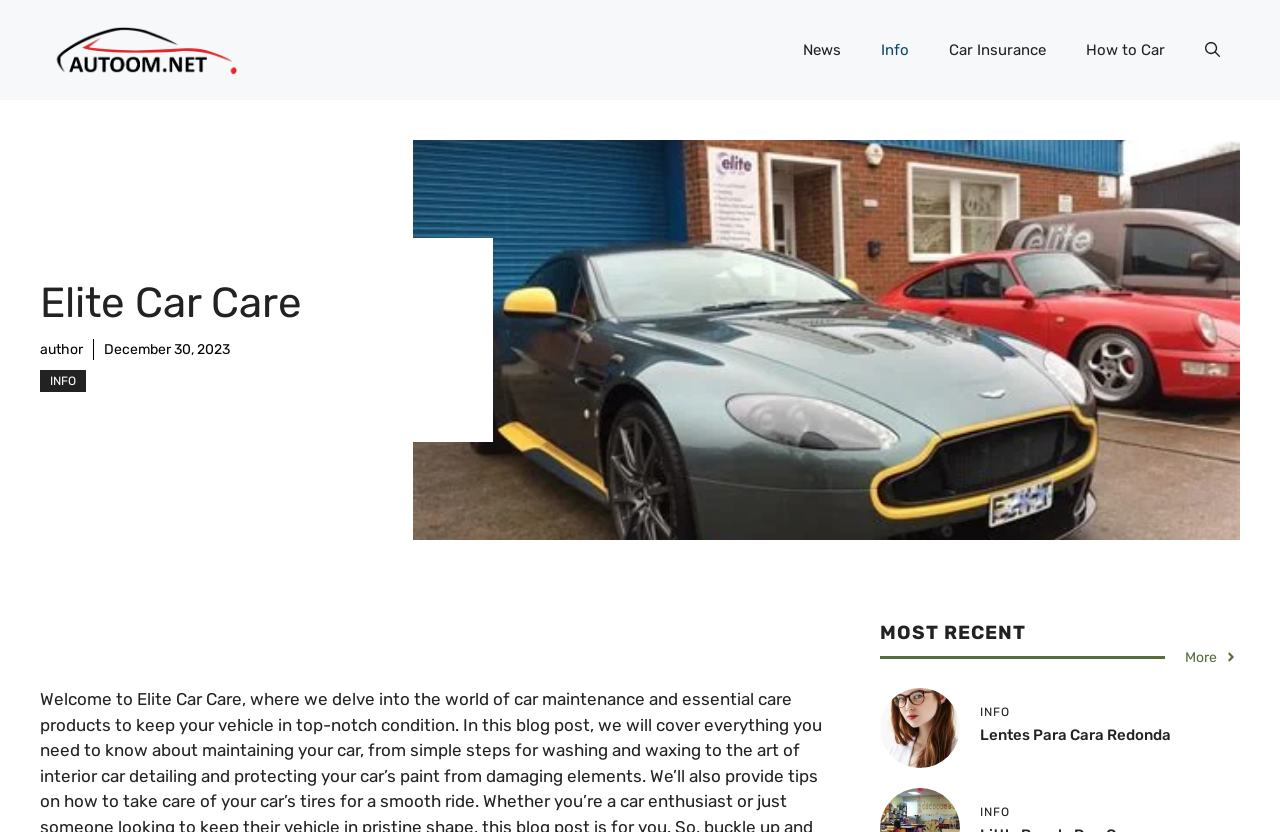Please identify the bounding box coordinates of the region to click in order to complete the given instruction: "Read the 'Elite Car Care' article". The coordinates should be four float numbers between 0 and 1, i.e., [left, top, right, bottom].

[0.031, 0.334, 0.354, 0.395]